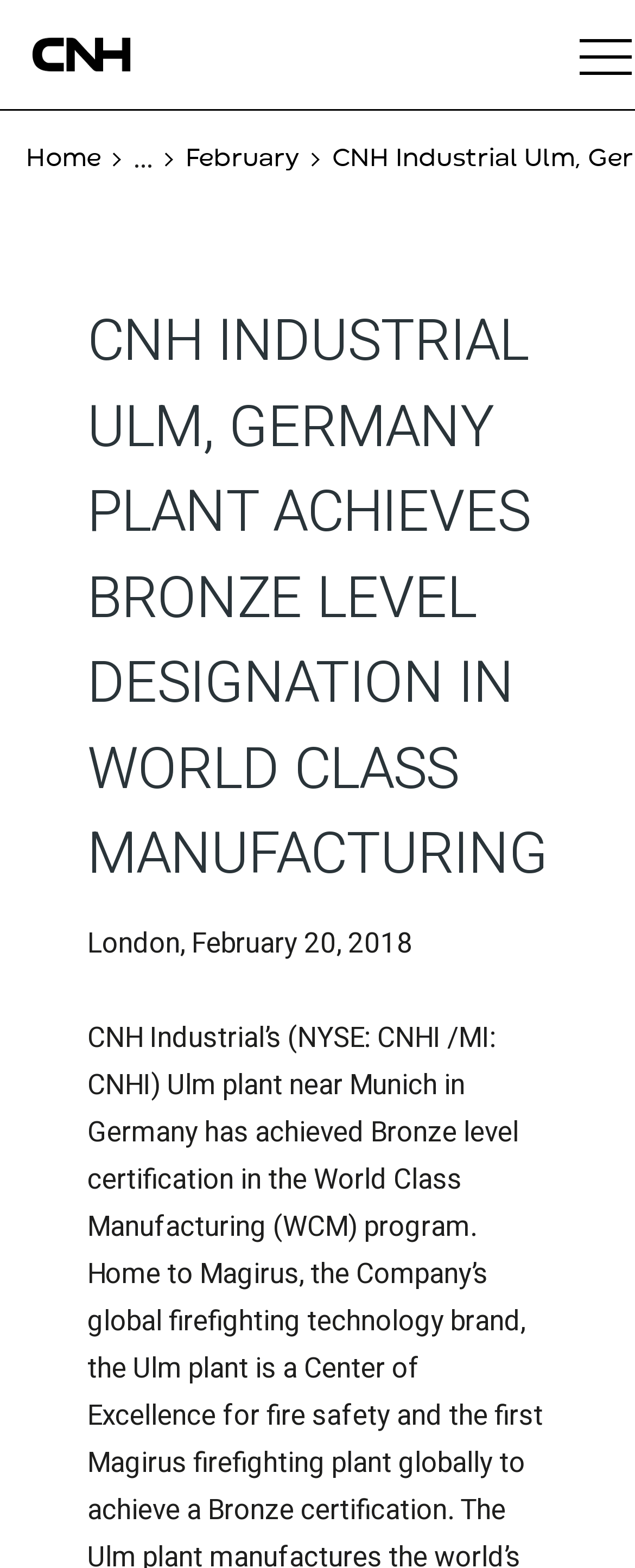Provide your answer in one word or a succinct phrase for the question: 
What is the level of designation achieved by the plant?

Bronze Level